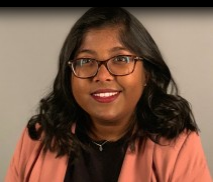Please provide a detailed answer to the question below based on the screenshot: 
What is the tone of Anita's expression?

The caption describes Anita's expression as confident, which implies that she is conveying a sense of self-assurance and positivity in the image.